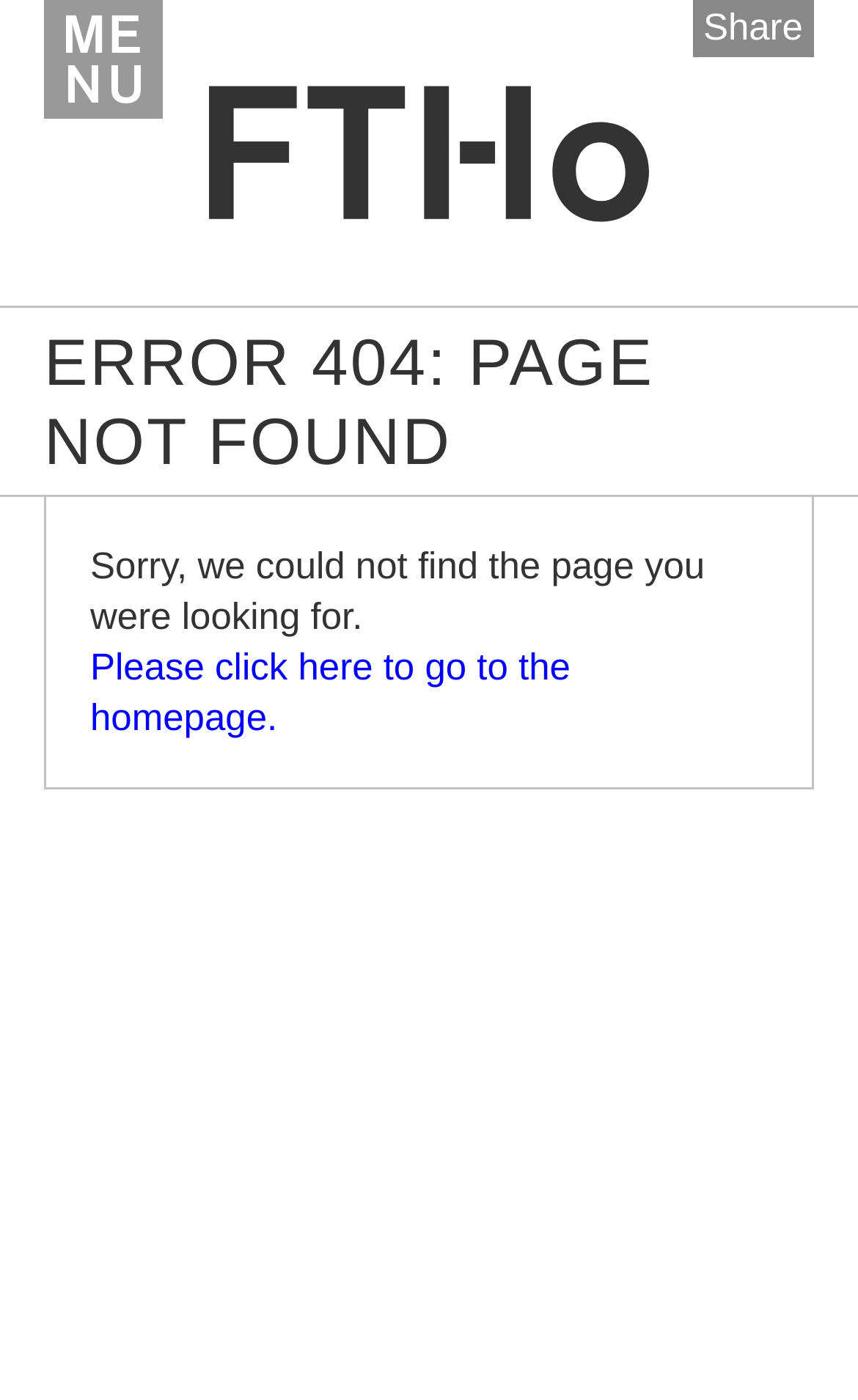Give a detailed account of the webpage.

The webpage displays an error message, "Error 404: Page not found", with the title "Flat Time House" appended to it. At the top of the page, there is a heading "FTHo" which is also a link, positioned centrally. Below it, there is a link "Toggle menu" located on the left side. On the right side, there is a link "Share". 

The main content of the page is a heading "ERROR 404: PAGE NOT FOUND" which spans across most of the page width, positioned slightly below the top. Below this heading, there is a paragraph of text "Sorry, we could not find the page you were looking for." which occupies a significant portion of the page. 

Finally, there is a link "Please click here to go to the homepage." positioned below the paragraph, which is slightly shorter in width compared to the paragraph above it.